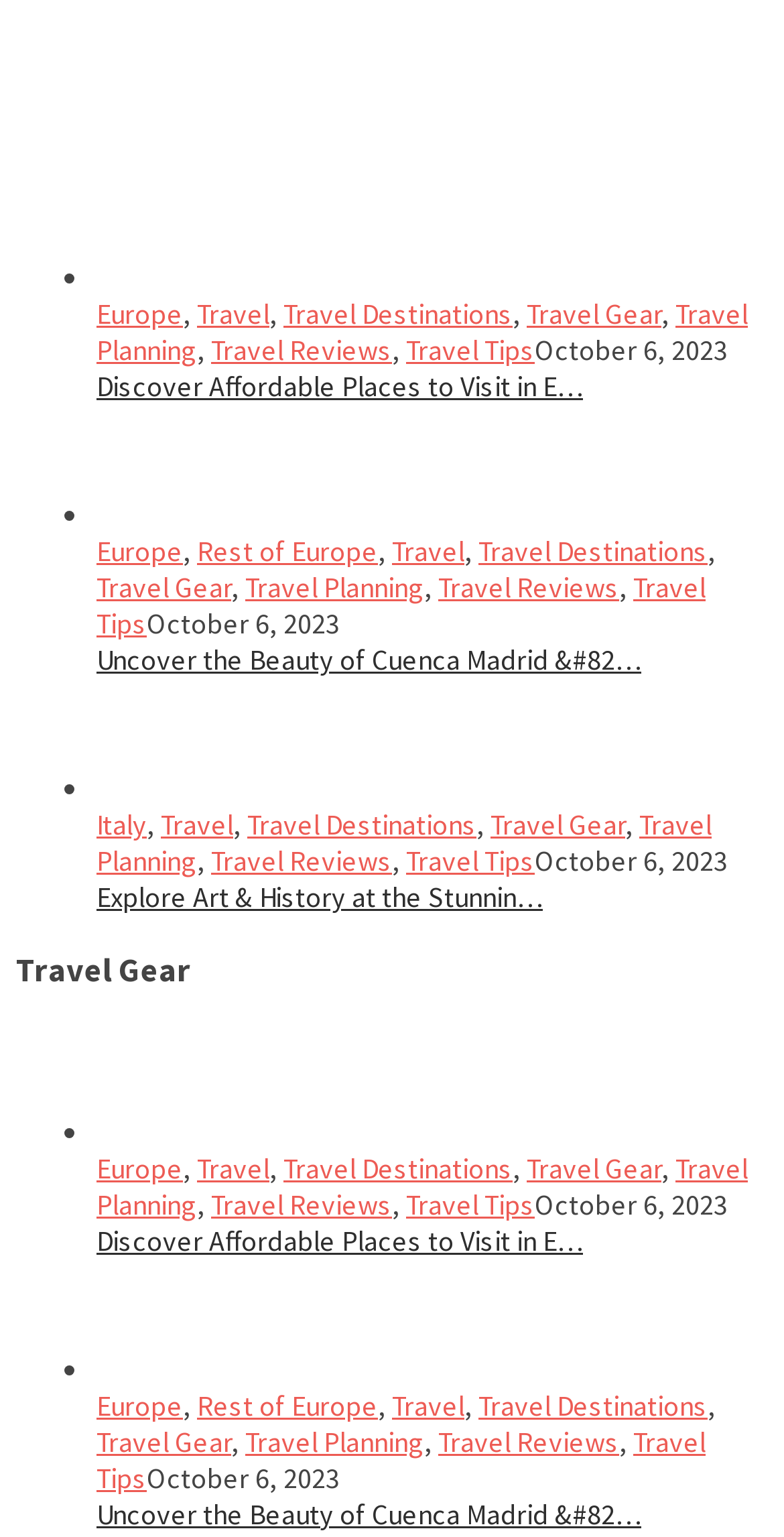How many images are displayed on the webpage?
Answer with a single word or phrase, using the screenshot for reference.

3